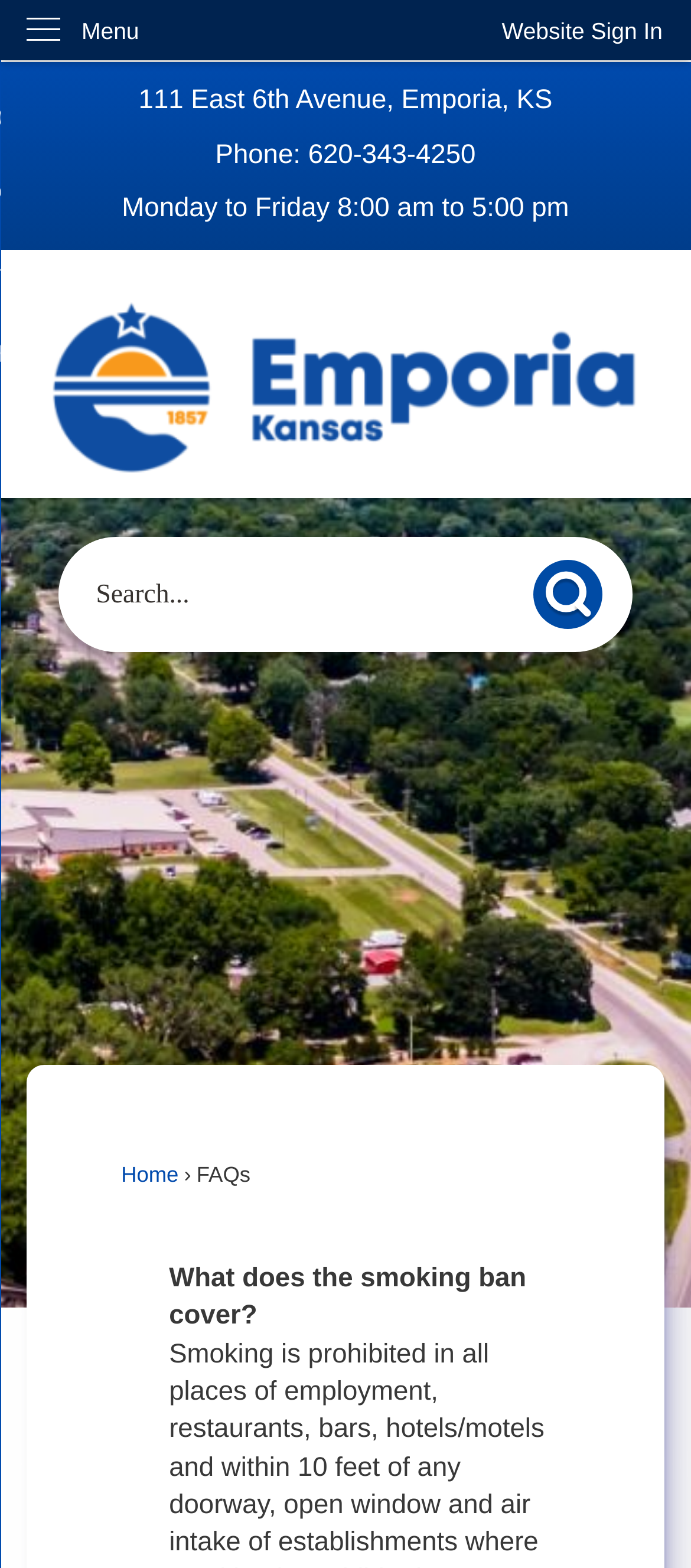Determine the bounding box coordinates of the element that should be clicked to execute the following command: "Go to Home".

[0.175, 0.741, 0.258, 0.757]